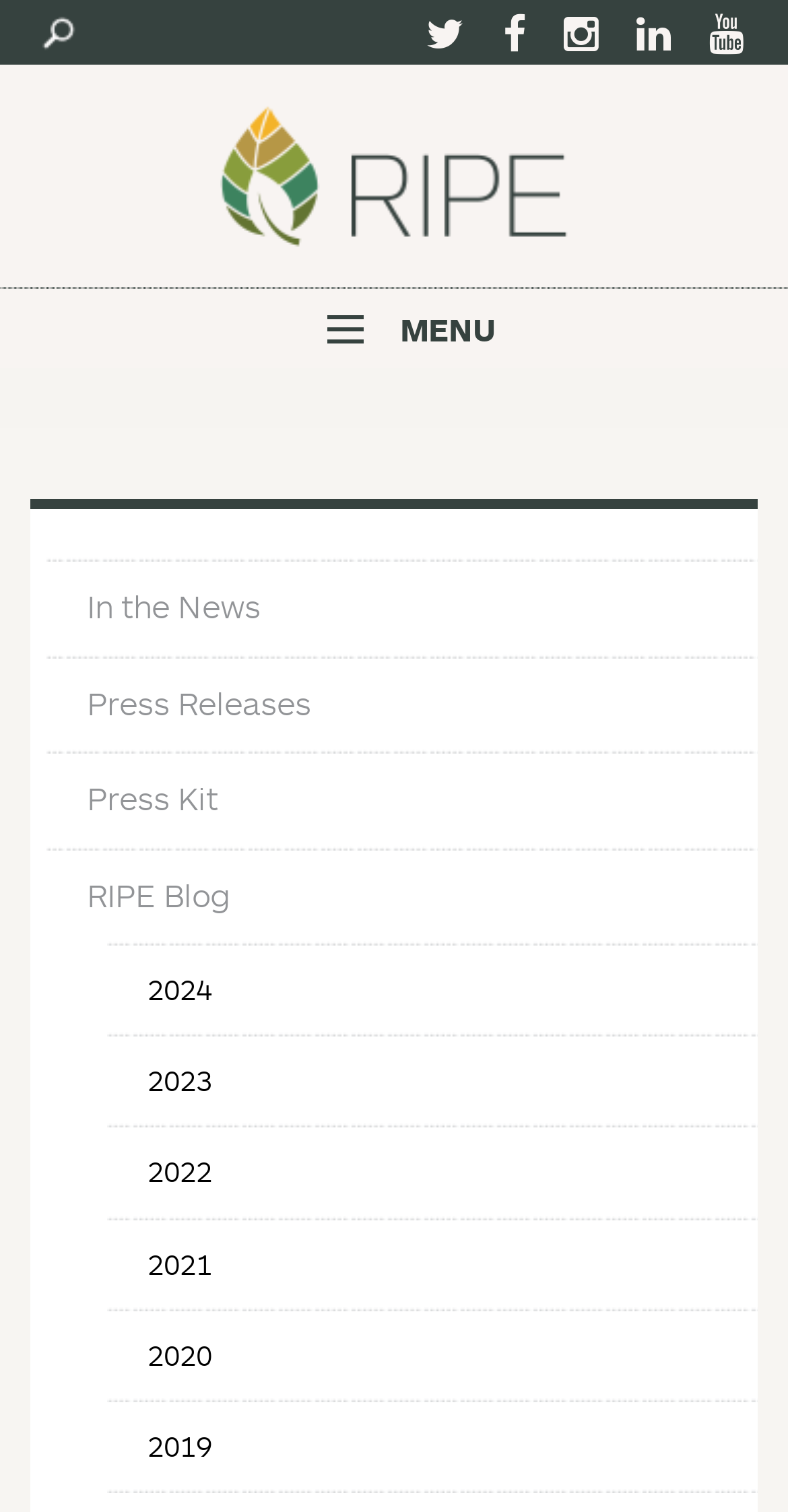What is the name of the organization?
Based on the visual information, provide a detailed and comprehensive answer.

The name of the organization can be found in the link element with the text 'Ripe' at the top of the webpage, which suggests that the webpage is related to an organization called RIPE.